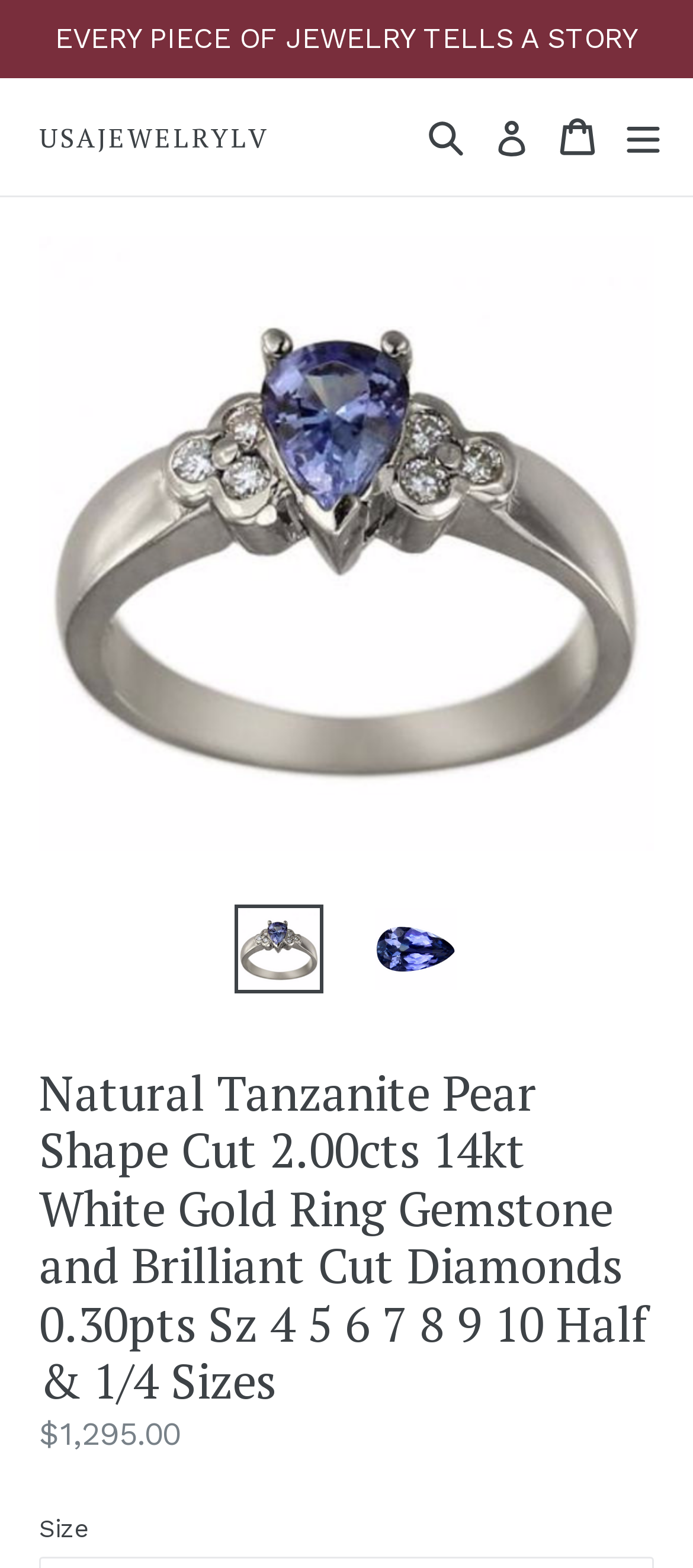How many images of the ring are displayed on the webpage?
Please answer the question as detailed as possible.

The webpage displays three images of the ring: one large image at the top, and two smaller images below the description of the ring. These images show the ring from different angles.